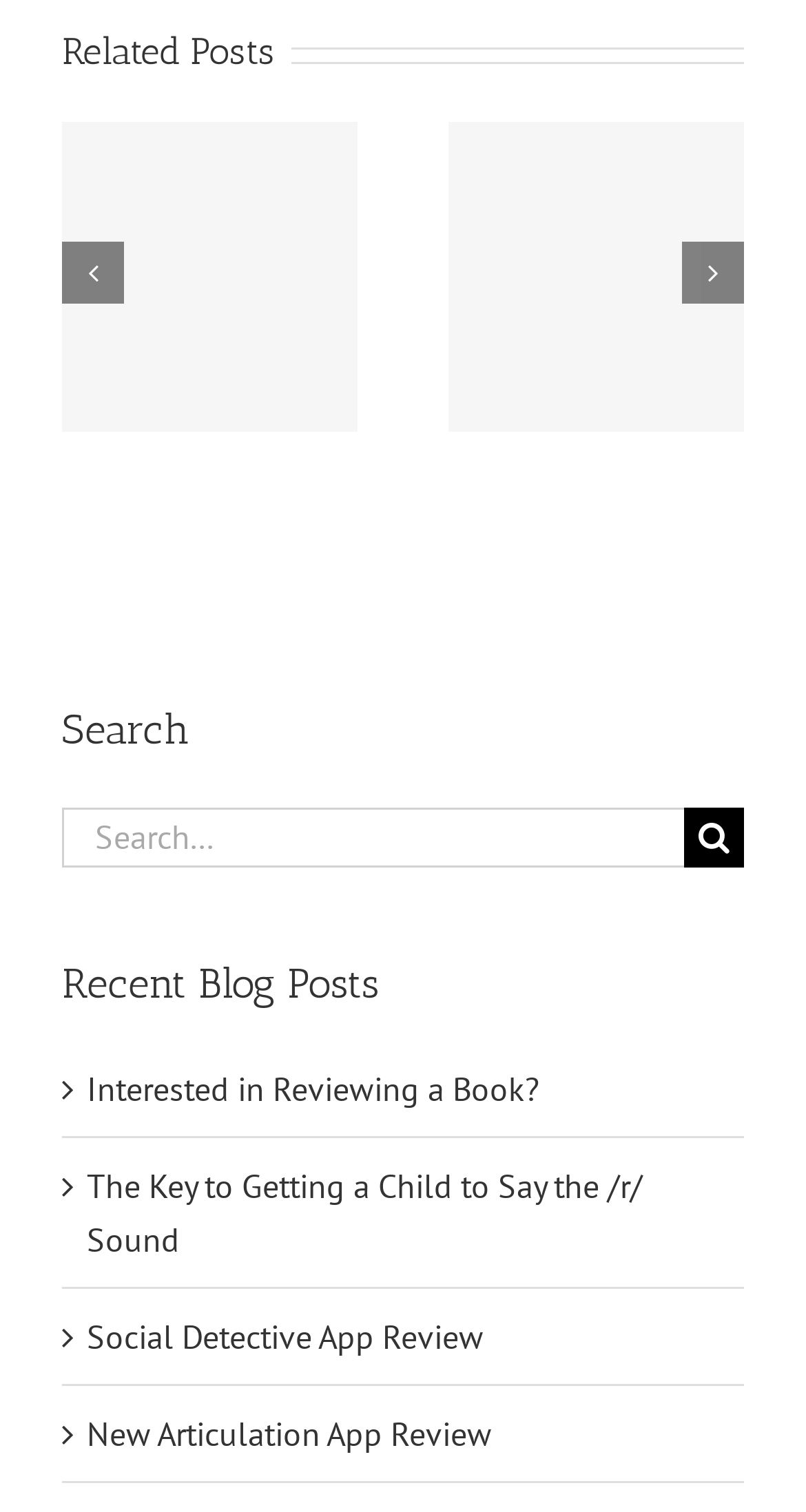Analyze the image and deliver a detailed answer to the question: What is the purpose of the search bar?

The search bar has a label 'Search for:' and a button with a magnifying glass icon, indicating that it is used to search for content on the website.